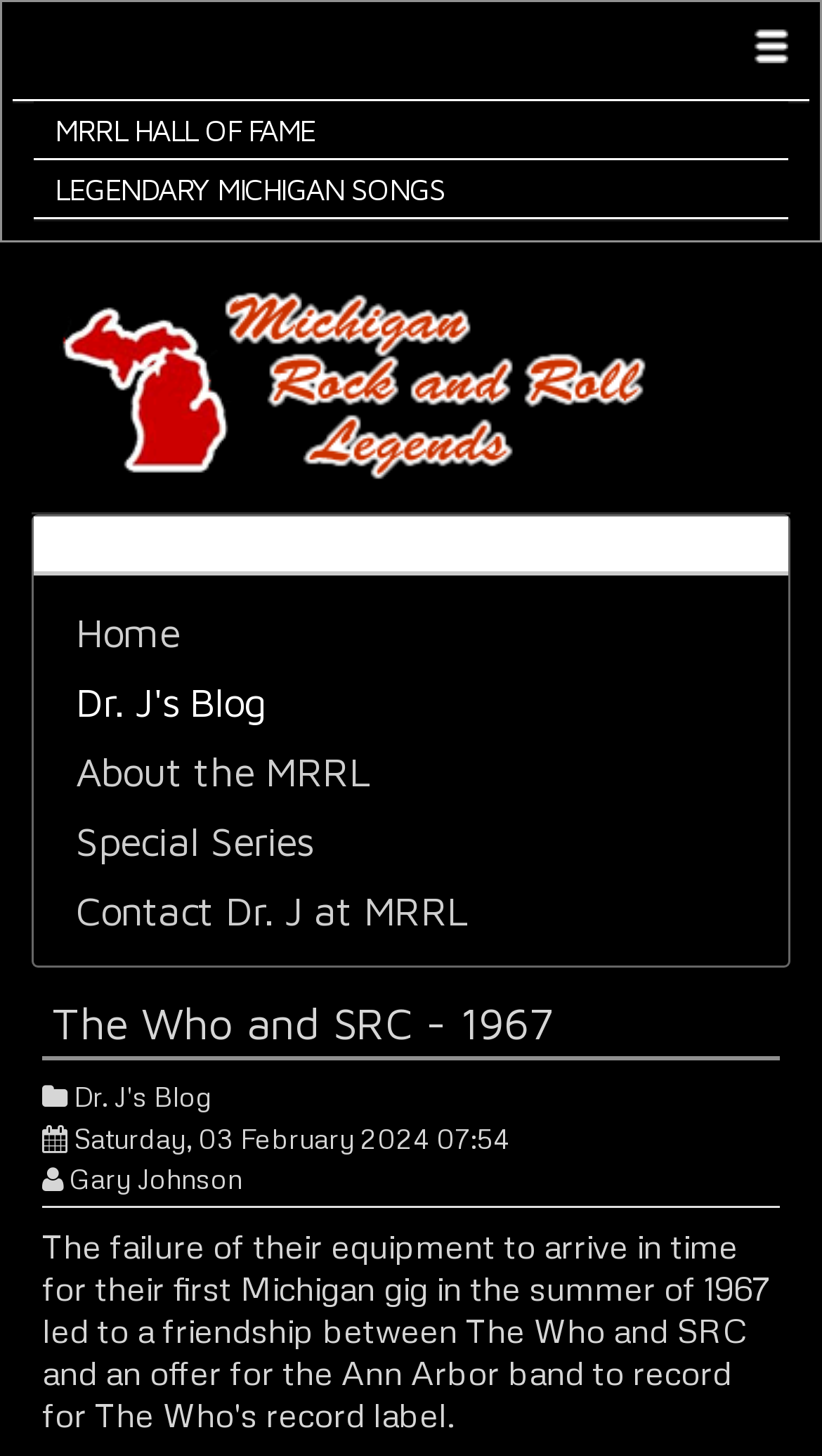Identify the bounding box coordinates for the UI element described by the following text: "Contact Dr. J at MRRL". Provide the coordinates as four float numbers between 0 and 1, in the format [left, top, right, bottom].

[0.067, 0.601, 0.933, 0.649]